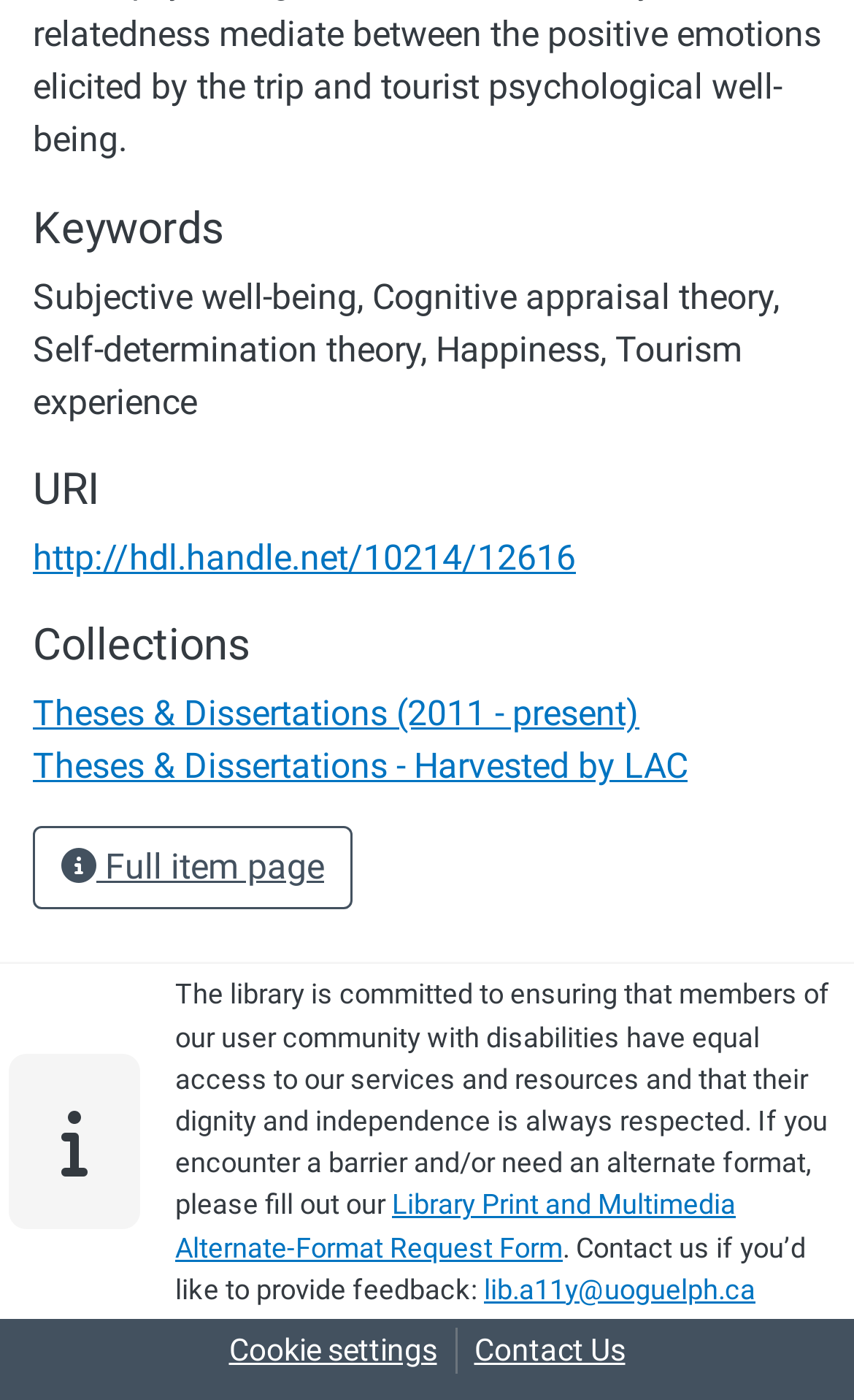Locate the bounding box coordinates of the segment that needs to be clicked to meet this instruction: "Visit the URI".

[0.038, 0.384, 0.674, 0.414]